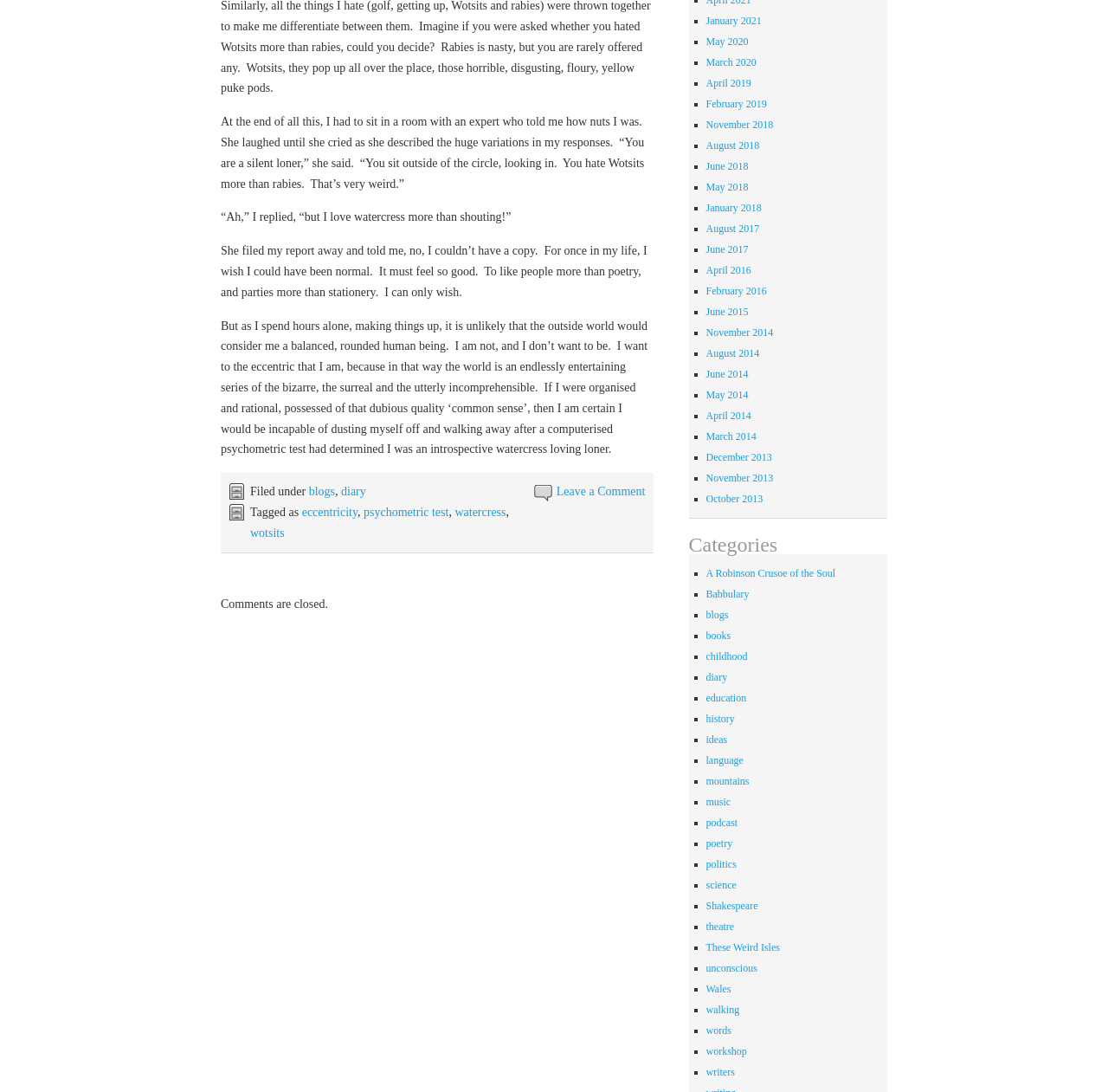Find and provide the bounding box coordinates for the UI element described here: "education". The coordinates should be given as four float numbers between 0 and 1: [left, top, right, bottom].

[0.637, 0.634, 0.674, 0.645]